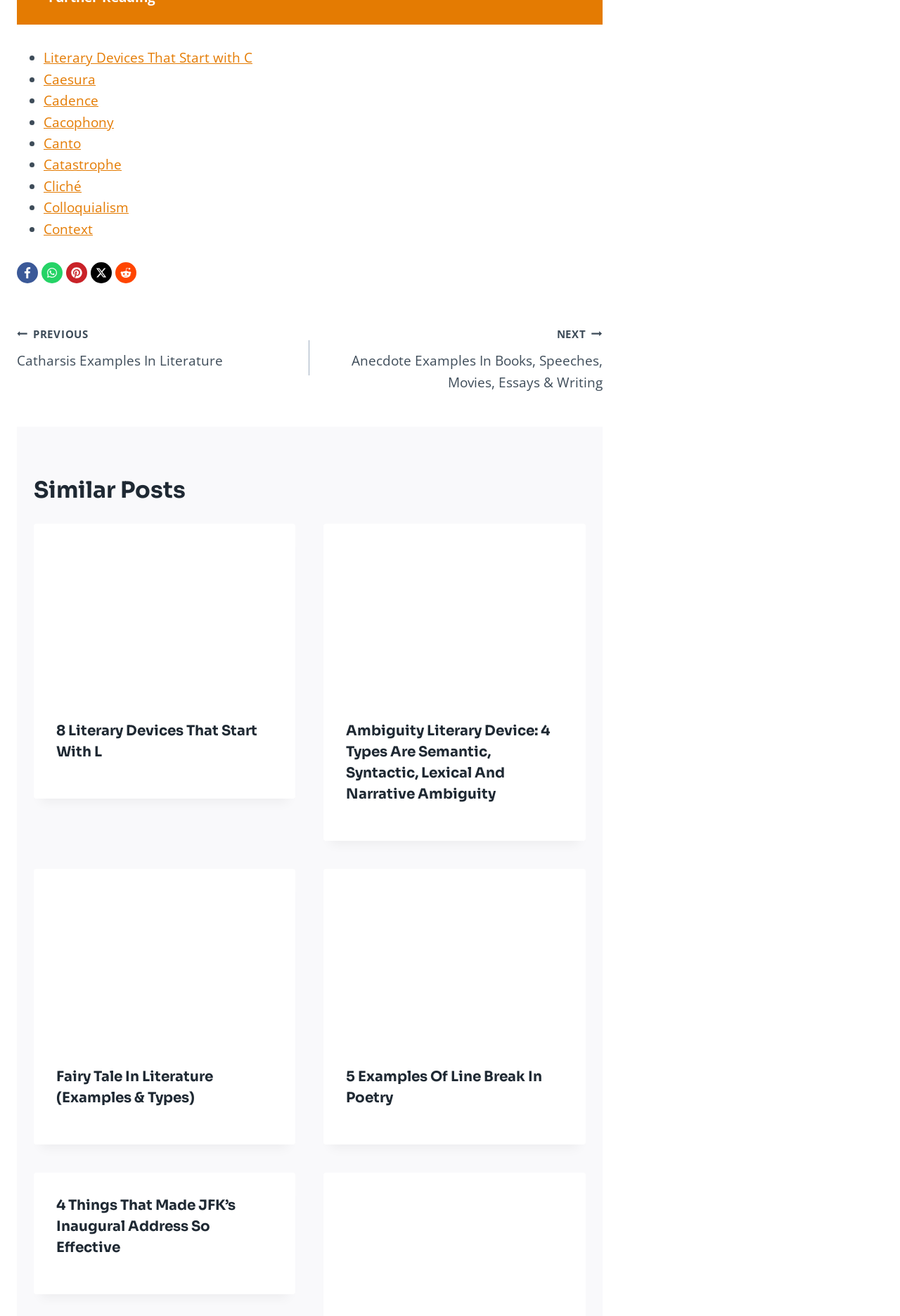What is the title of the previous post?
Please respond to the question with a detailed and thorough explanation.

The title of the previous post is Catharsis Examples In Literature, which is indicated by the link 'PREVIOUS Catharsis Examples In Literature' with bounding box coordinates [0.019, 0.245, 0.344, 0.282] and is located in the post navigation section.